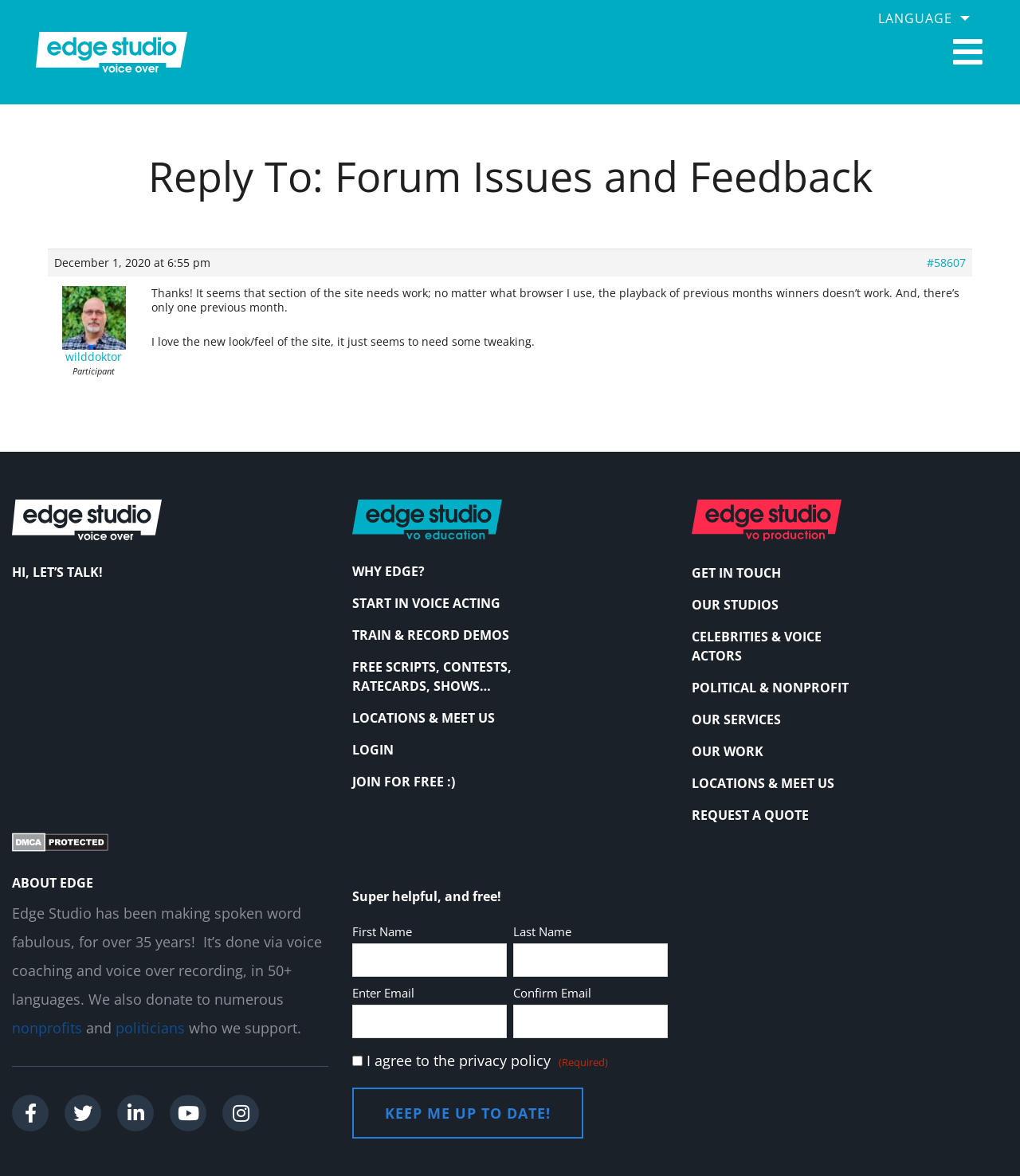Locate the bounding box coordinates of the clickable part needed for the task: "Click the 'Keep me up to date!' button".

[0.345, 0.925, 0.572, 0.968]